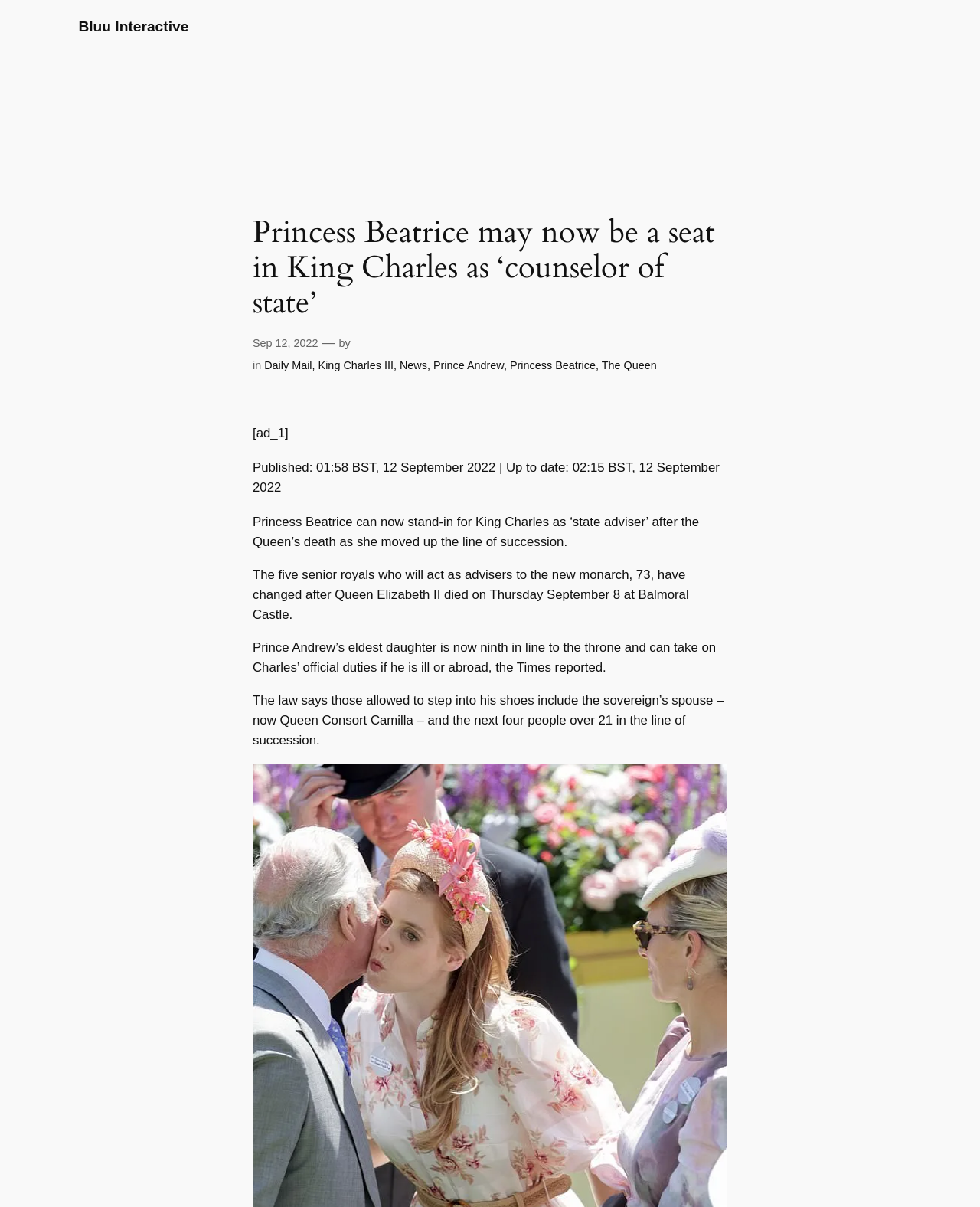Answer the question below in one word or phrase:
Who is Princess Beatrice's father?

Prince Andrew